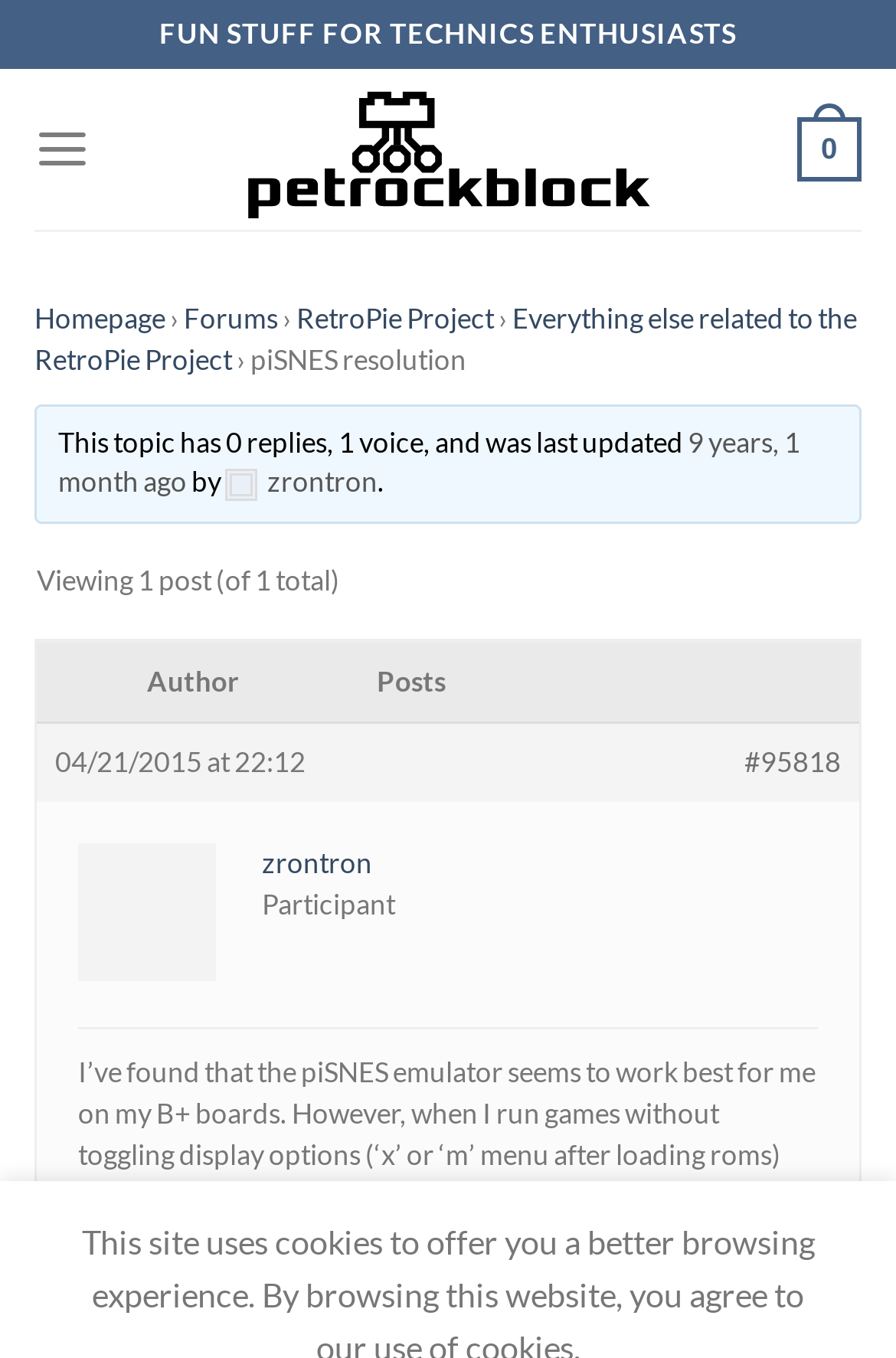From the details in the image, provide a thorough response to the question: What is the name of the project mentioned?

The question asks about the name of the project mentioned on the webpage. By reading the text content of the webpage, specifically the text 'RetroPie Project', we can determine that the project mentioned is RetroPie Project.